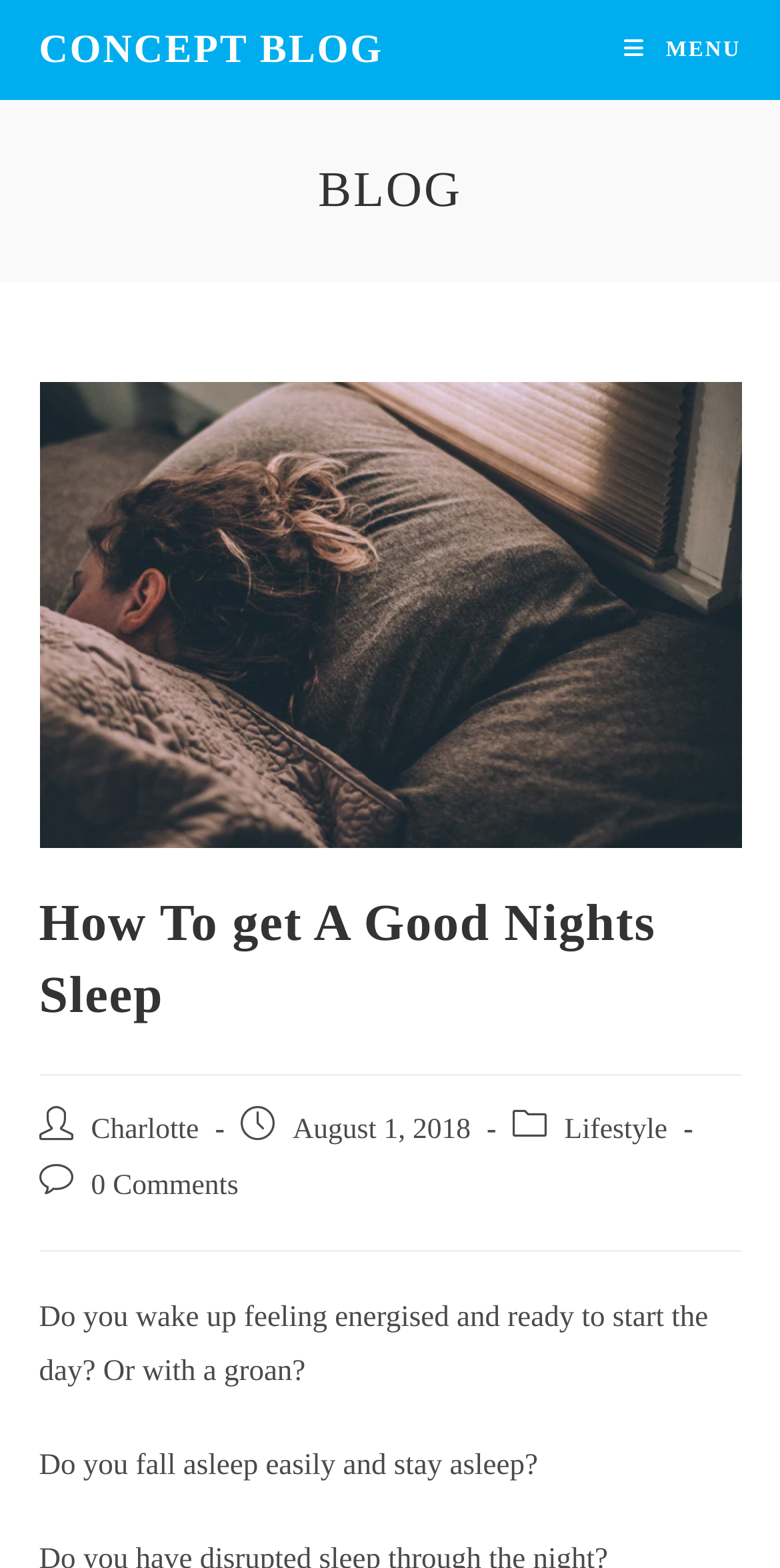Please answer the following question using a single word or phrase: 
How many comments does the current post have?

0 Comments